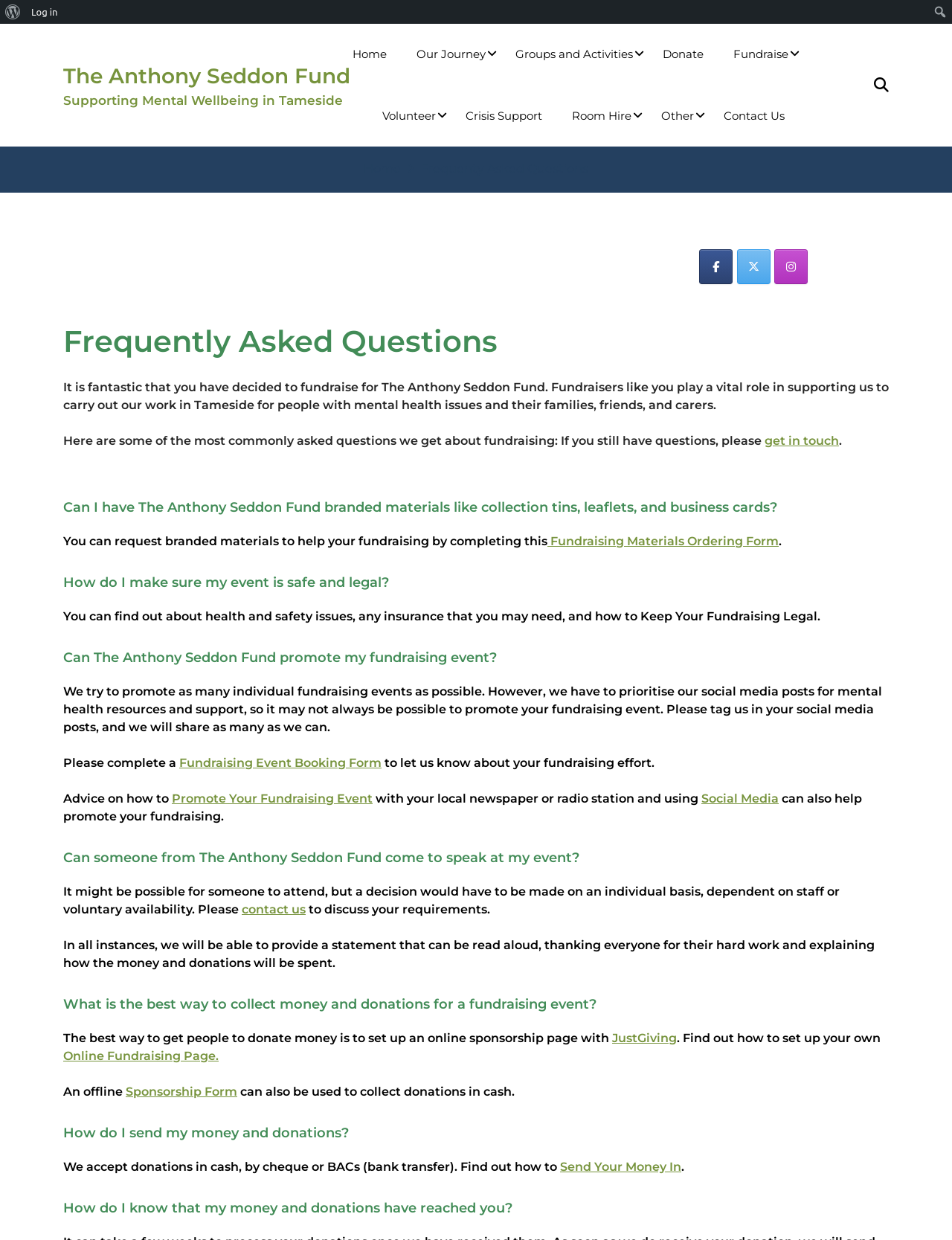Pinpoint the bounding box coordinates of the area that should be clicked to complete the following instruction: "Get in touch with The Anthony Seddon Fund". The coordinates must be given as four float numbers between 0 and 1, i.e., [left, top, right, bottom].

[0.803, 0.349, 0.881, 0.361]